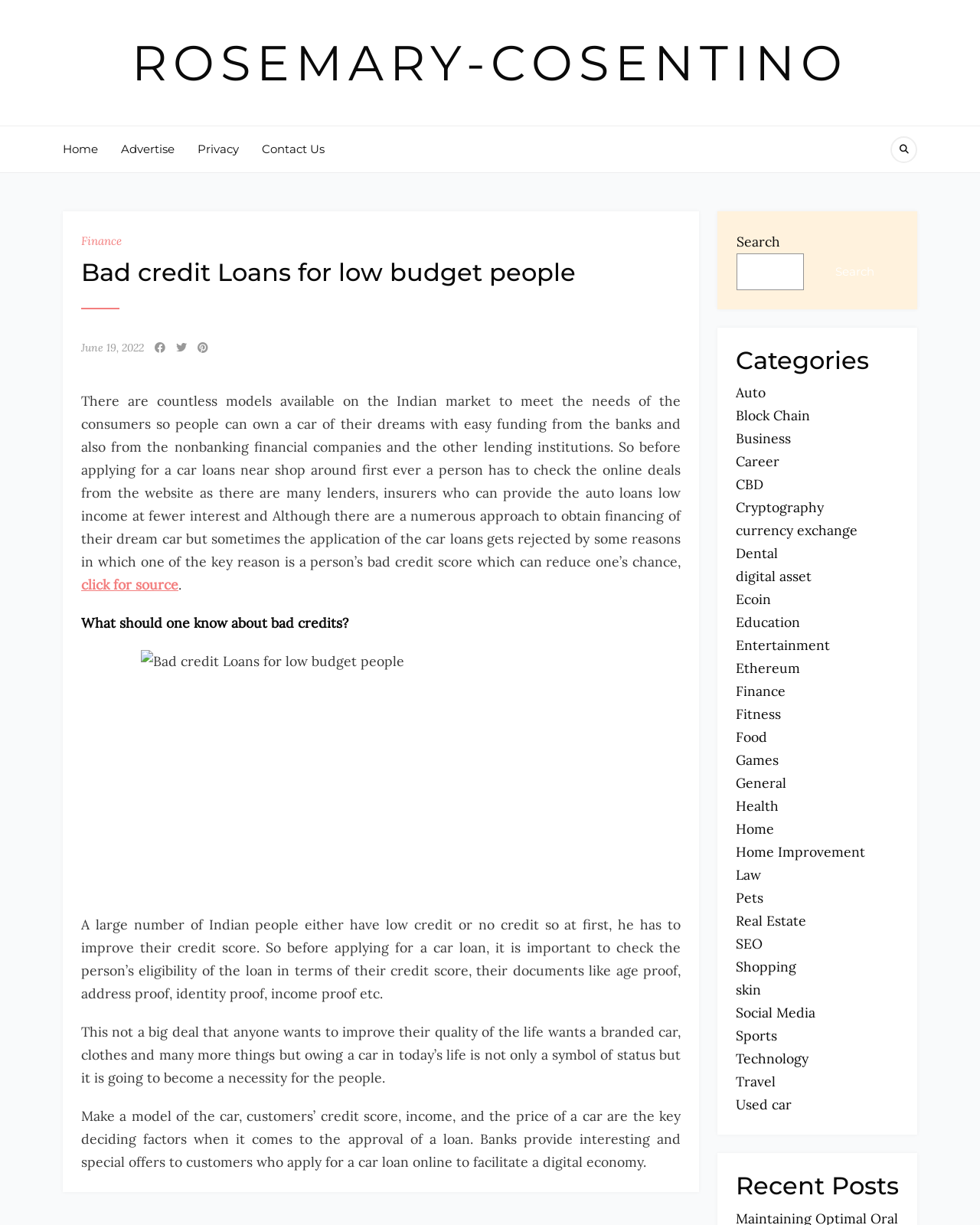Carefully examine the image and provide an in-depth answer to the question: What is the importance of improving credit scores?

The article emphasizes the importance of improving credit scores, as it can increase an individual's eligibility for obtaining loans, including car loans, and reduce the chances of loan rejection due to bad credit scores.